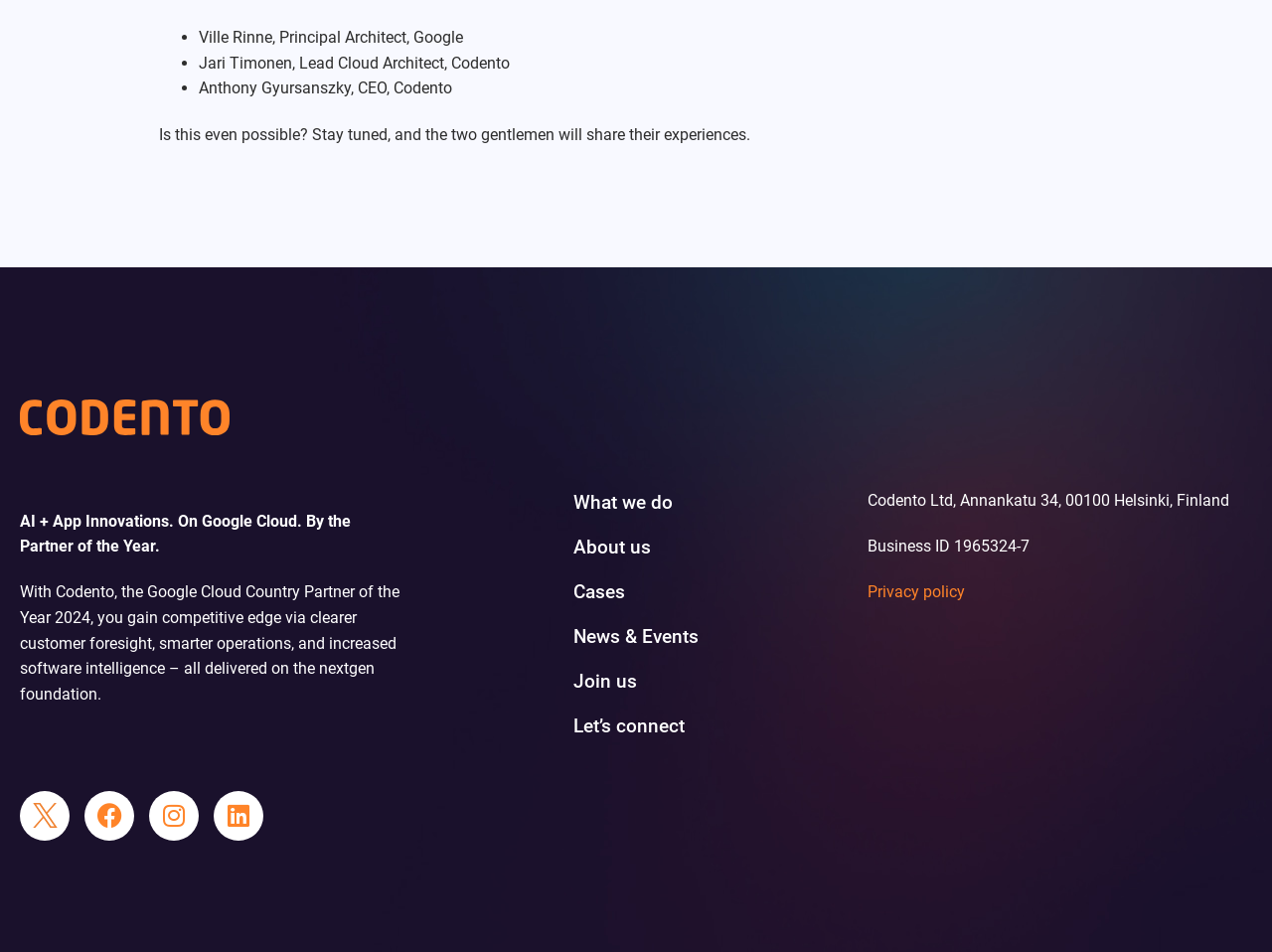What is the address of Codento Ltd?
Analyze the image and deliver a detailed answer to the question.

I found the answer by looking at the bottom section of the webpage, where the company information is provided, and the address is mentioned as Annankatu 34, 00100 Helsinki, Finland.